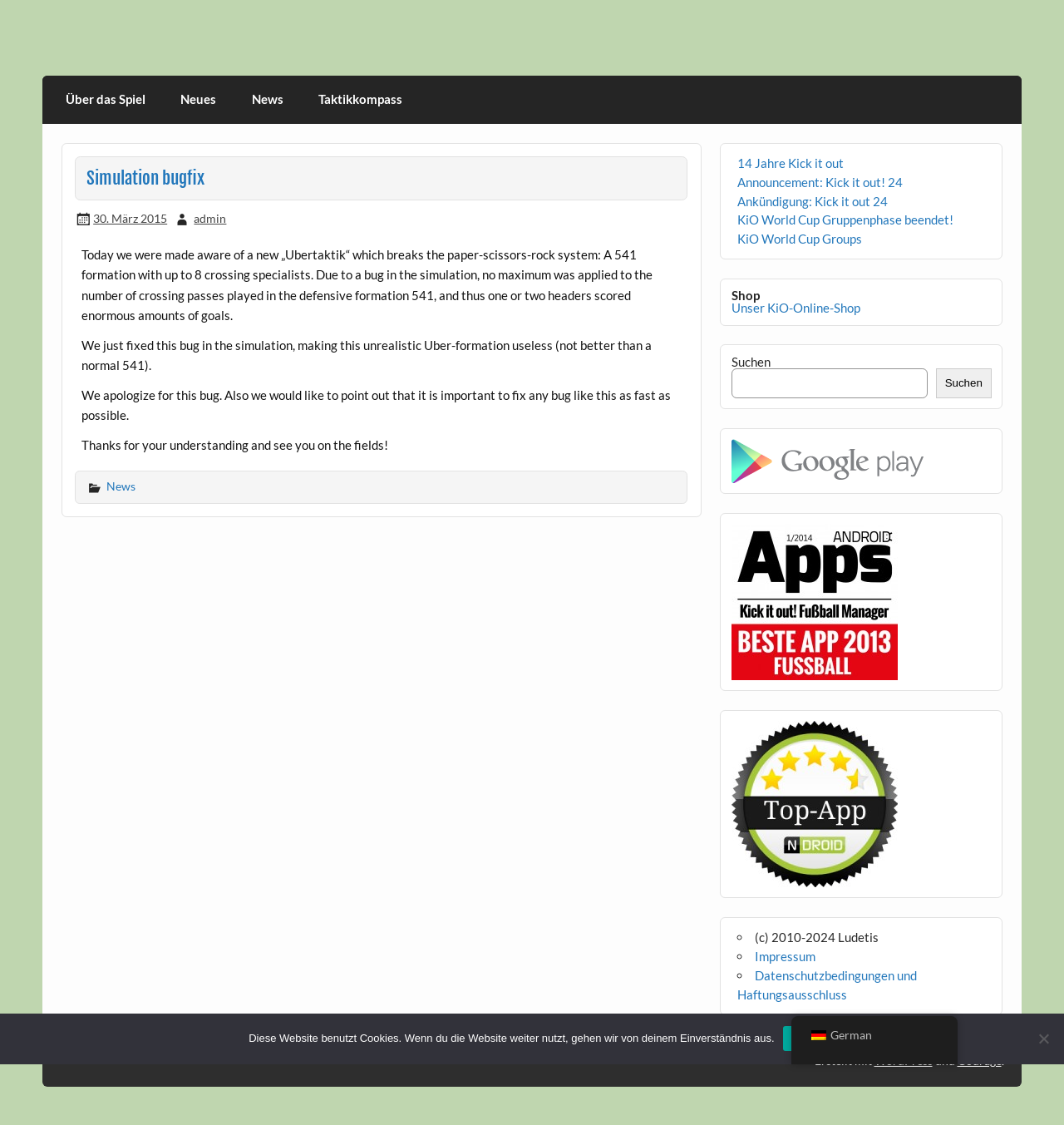Determine the bounding box coordinates of the area to click in order to meet this instruction: "Click on the 'Über das Spiel' link".

[0.045, 0.067, 0.153, 0.11]